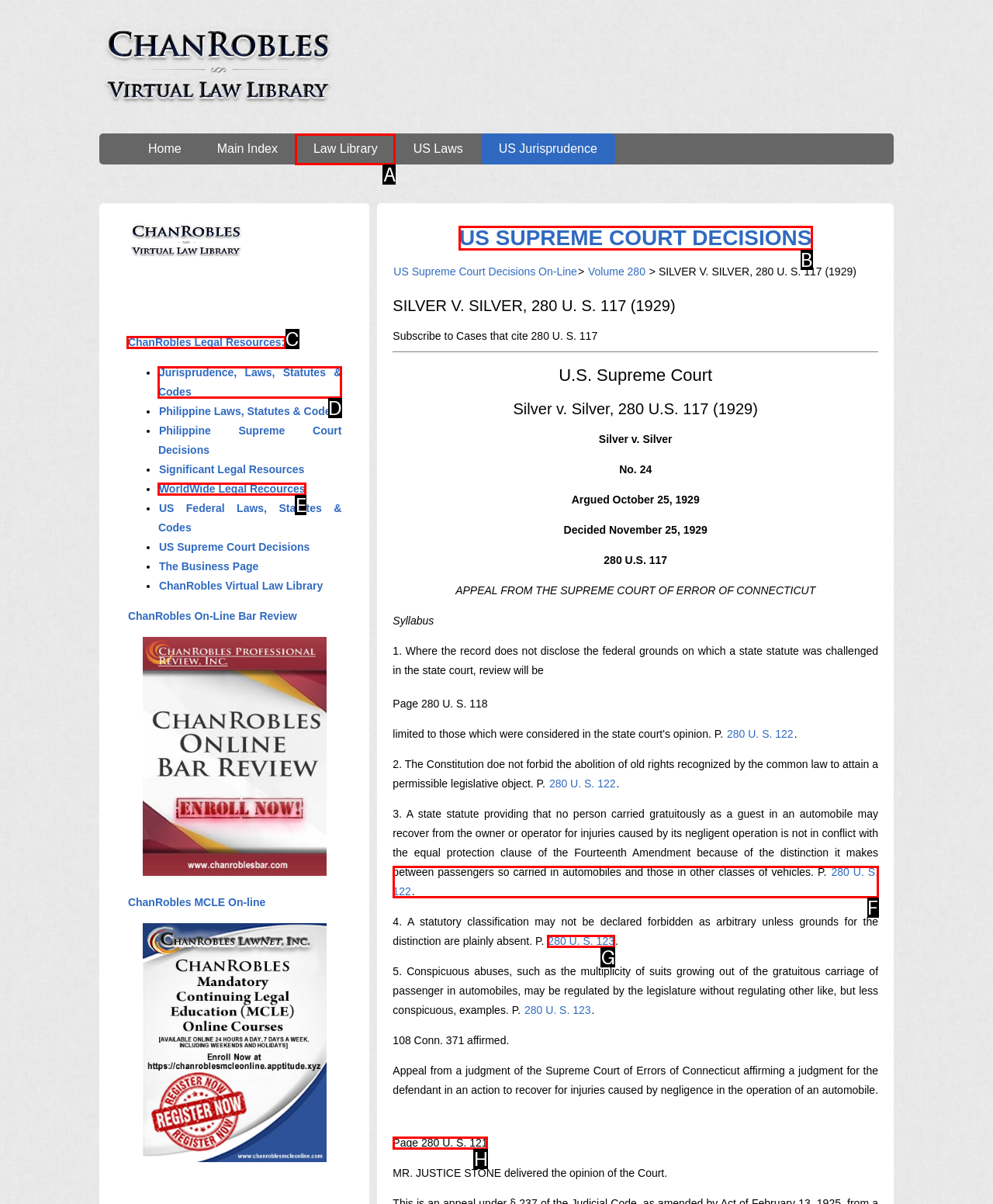Choose the HTML element that aligns with the description: Jurisprudence, Laws, Statutes & Codes. Indicate your choice by stating the letter.

D